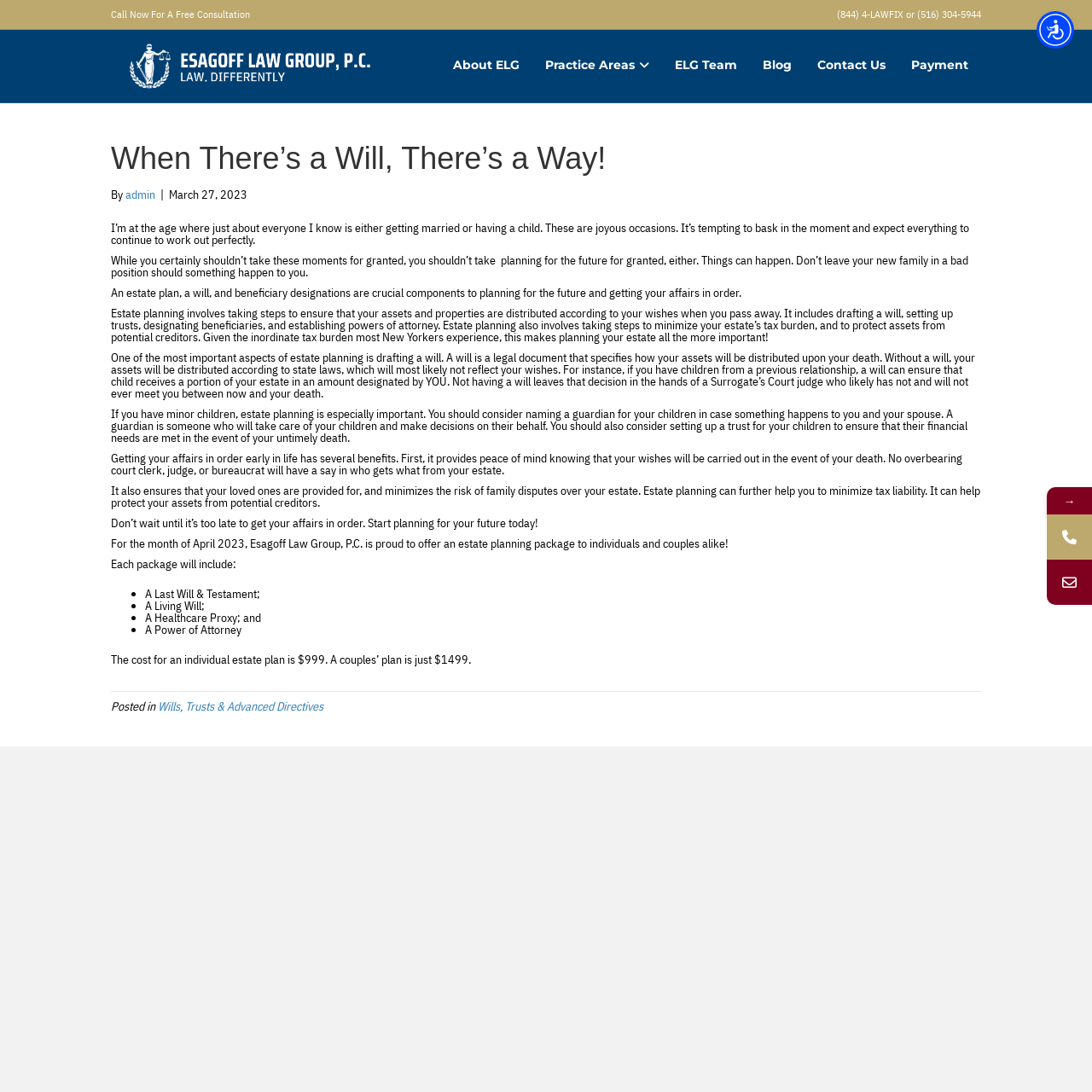Determine the bounding box coordinates for the clickable element to execute this instruction: "Call the phone number for a free consultation". Provide the coordinates as four float numbers between 0 and 1, i.e., [left, top, right, bottom].

[0.766, 0.007, 0.898, 0.019]